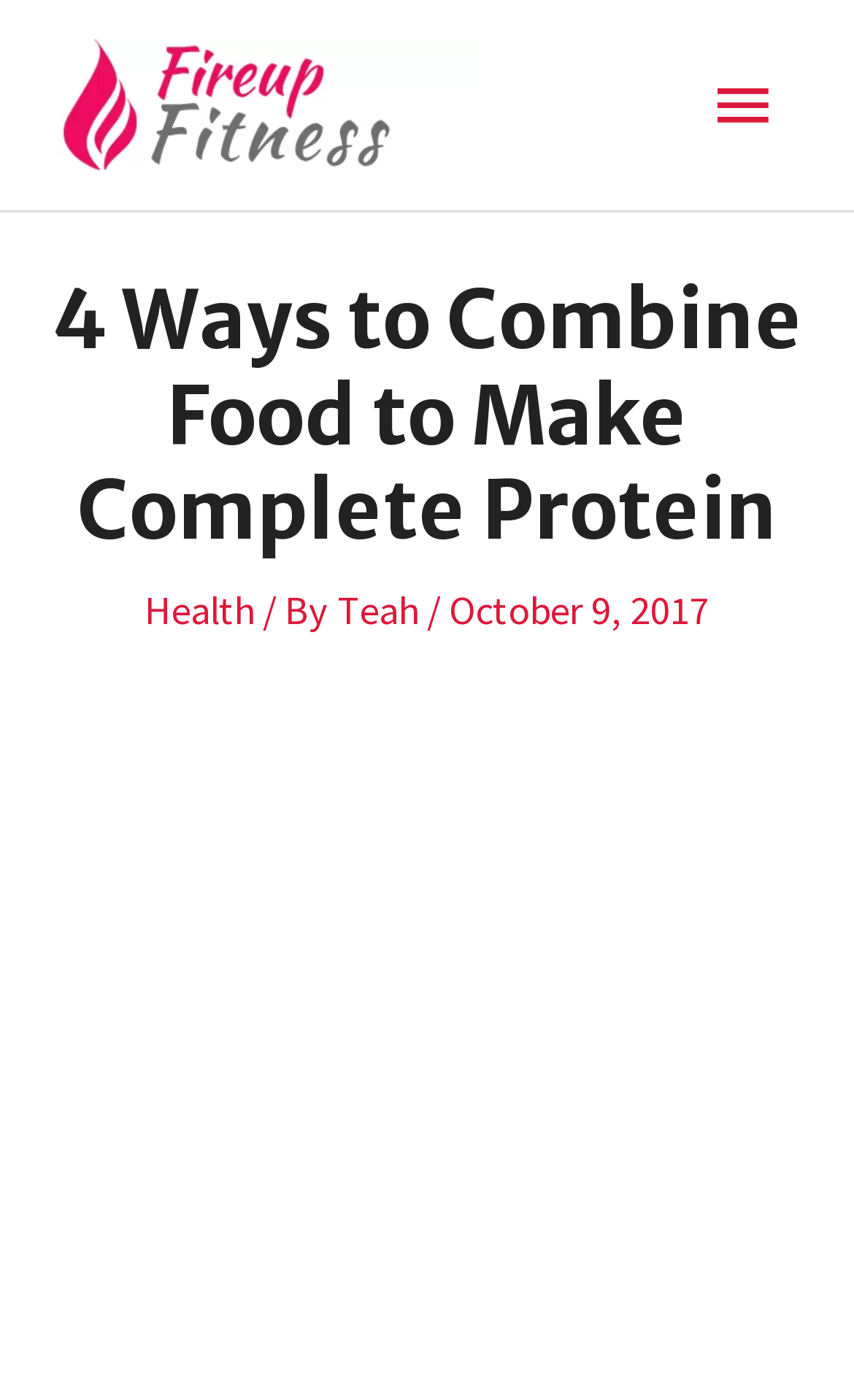What is the author's name?
Using the image, elaborate on the answer with as much detail as possible.

I found the author's name by looking at the link element that says 'Teah', which is located in the header section of the webpage, next to the category and date of the article.